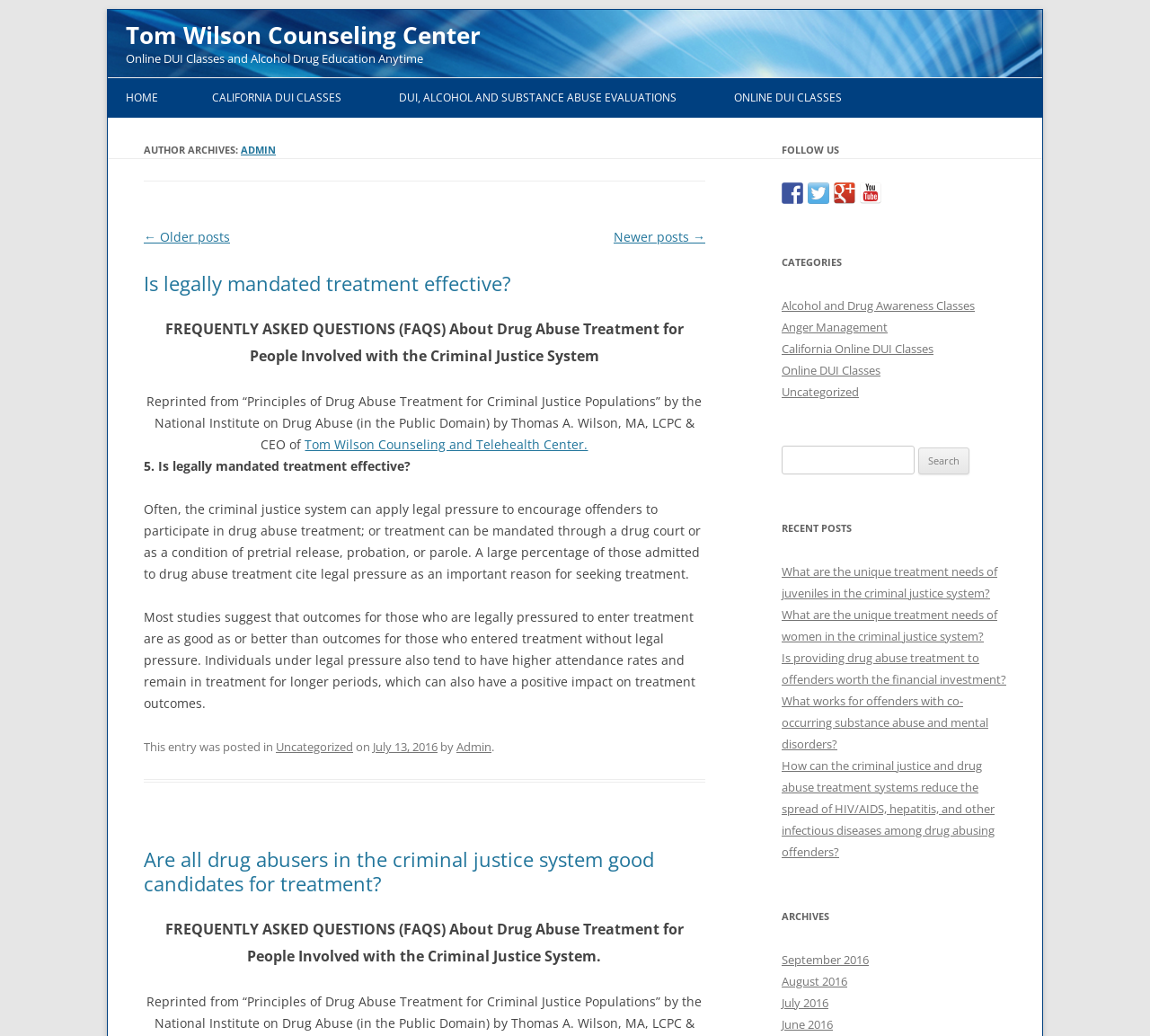Please identify the bounding box coordinates of the element I need to click to follow this instruction: "View the 'Uncategorized' category".

[0.68, 0.37, 0.747, 0.386]